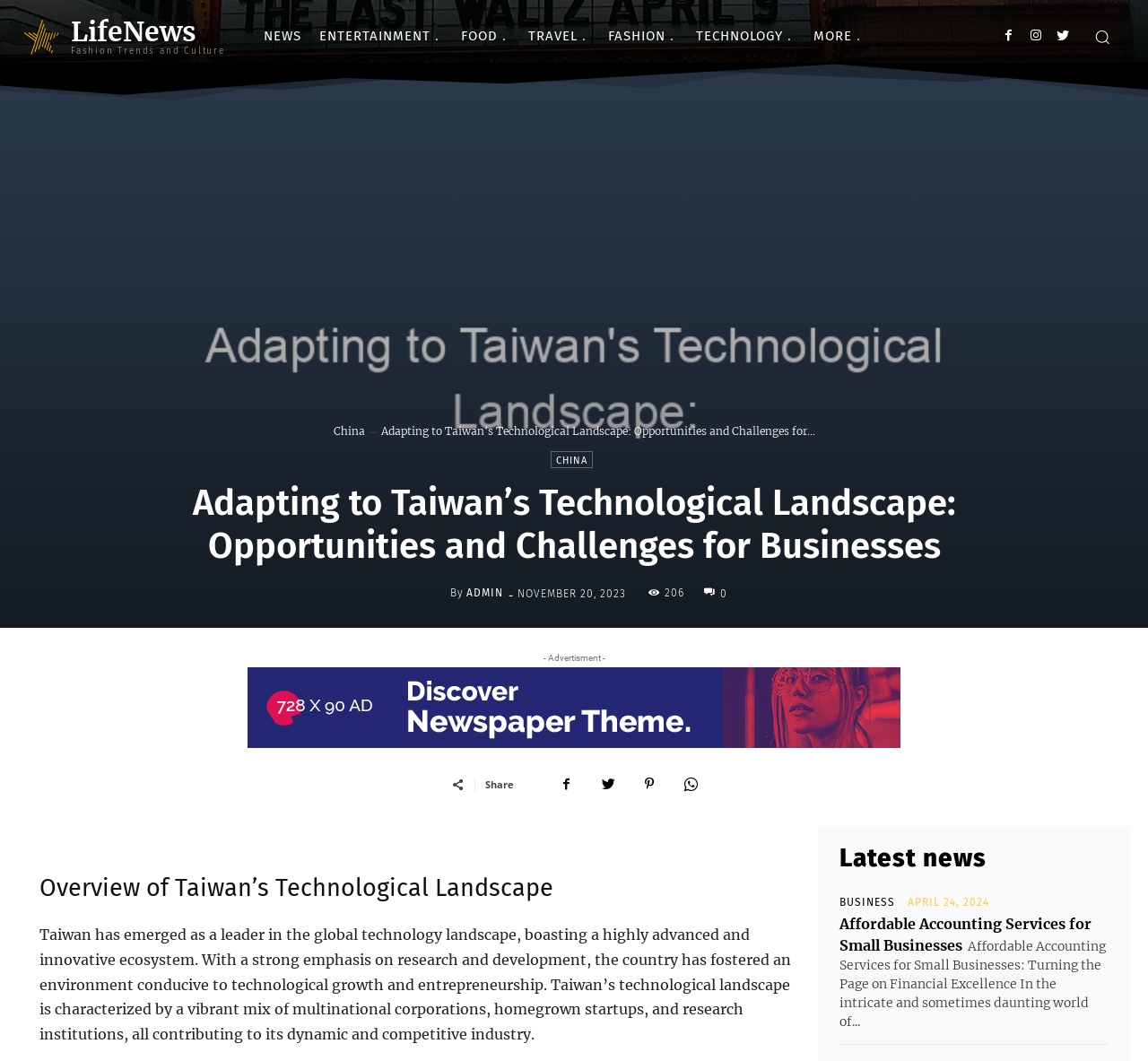Please pinpoint the bounding box coordinates for the region I should click to adhere to this instruction: "Search for something".

[0.939, 0.012, 0.981, 0.057]